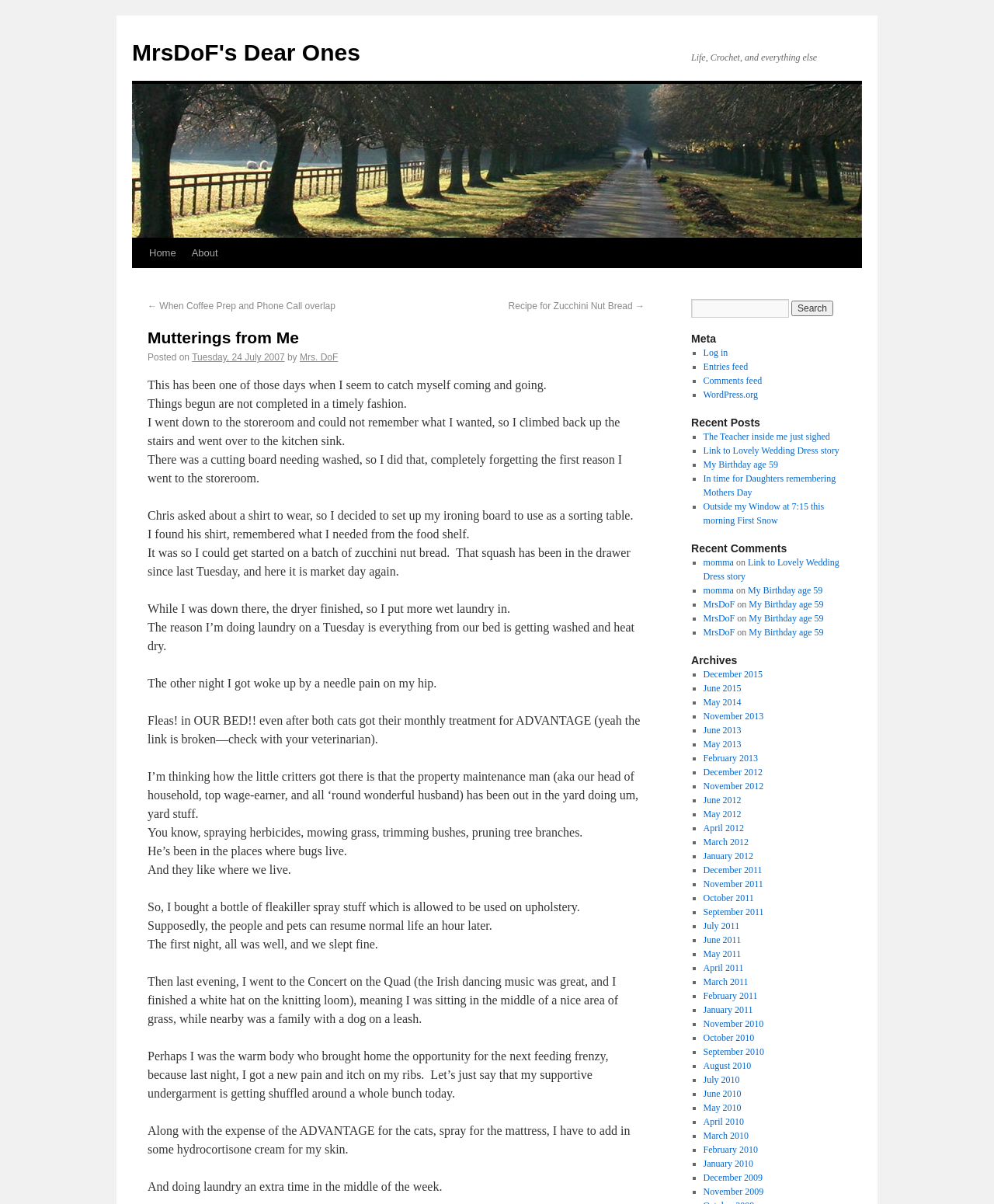Predict the bounding box of the UI element based on this description: "My Birthday age 59".

[0.753, 0.509, 0.829, 0.518]